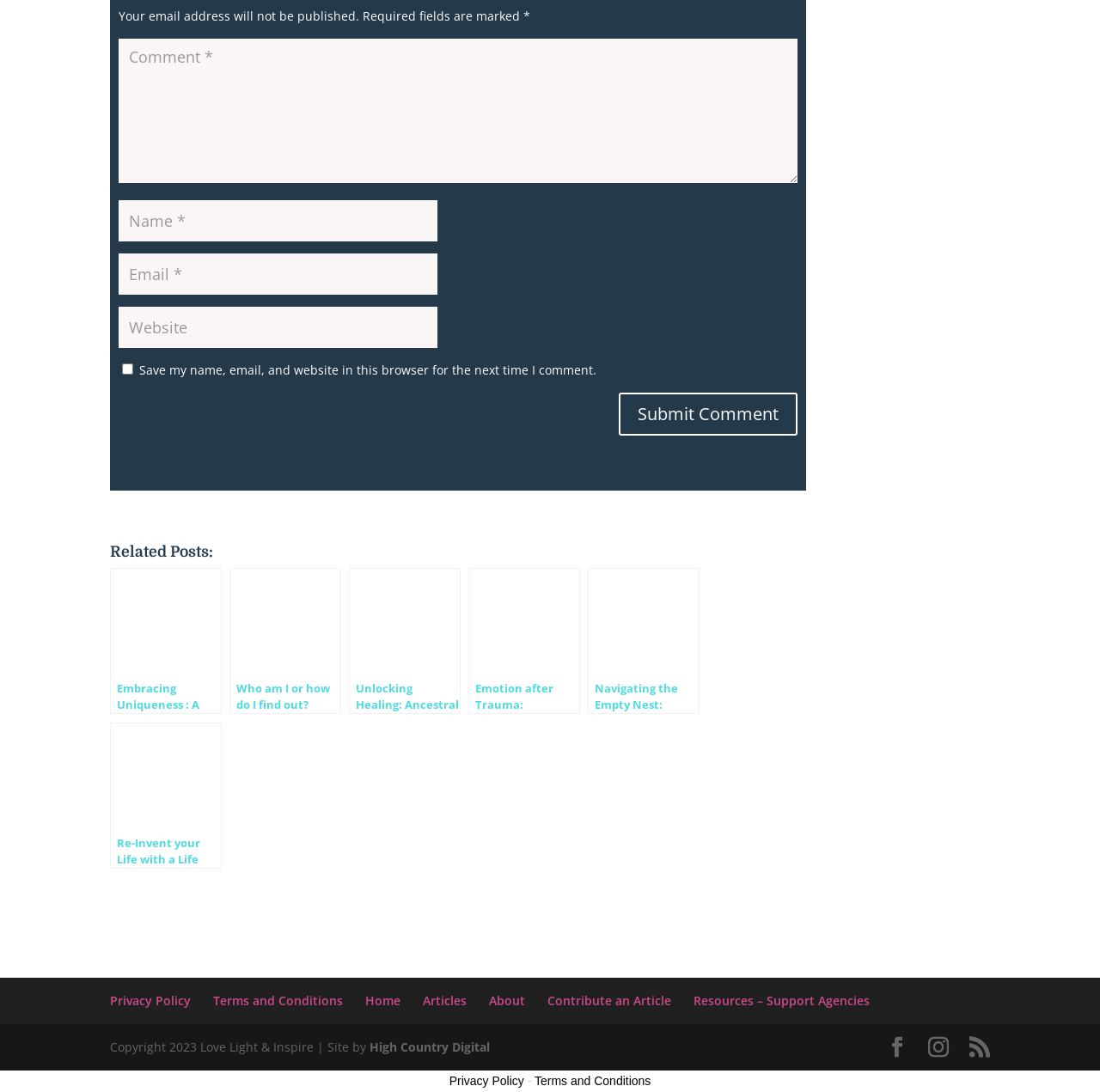Identify the bounding box coordinates of the section that should be clicked to achieve the task described: "Enter your comment".

[0.108, 0.035, 0.725, 0.167]